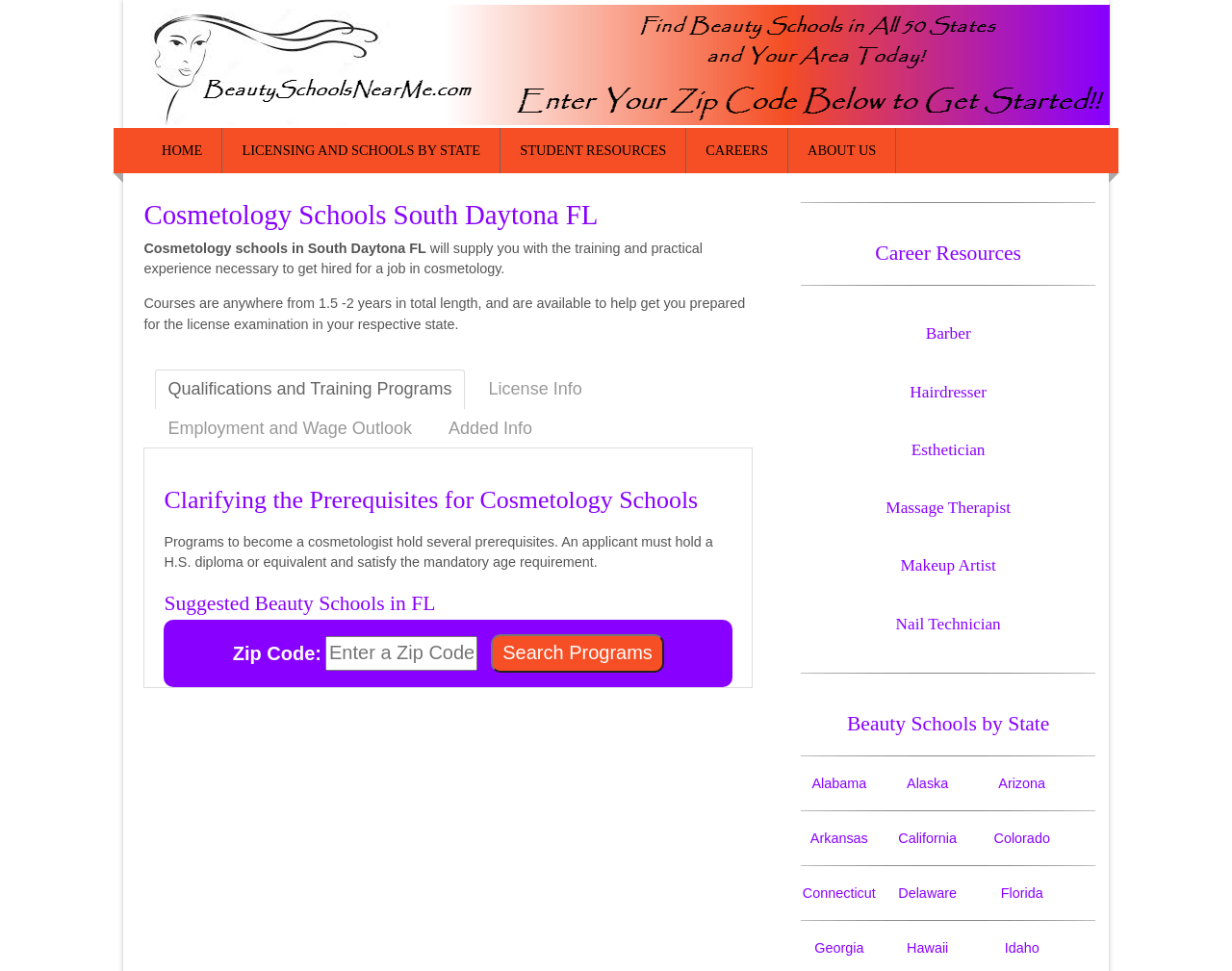Identify the title of the webpage and provide its text content.

Cosmetology Schools South Daytona FL